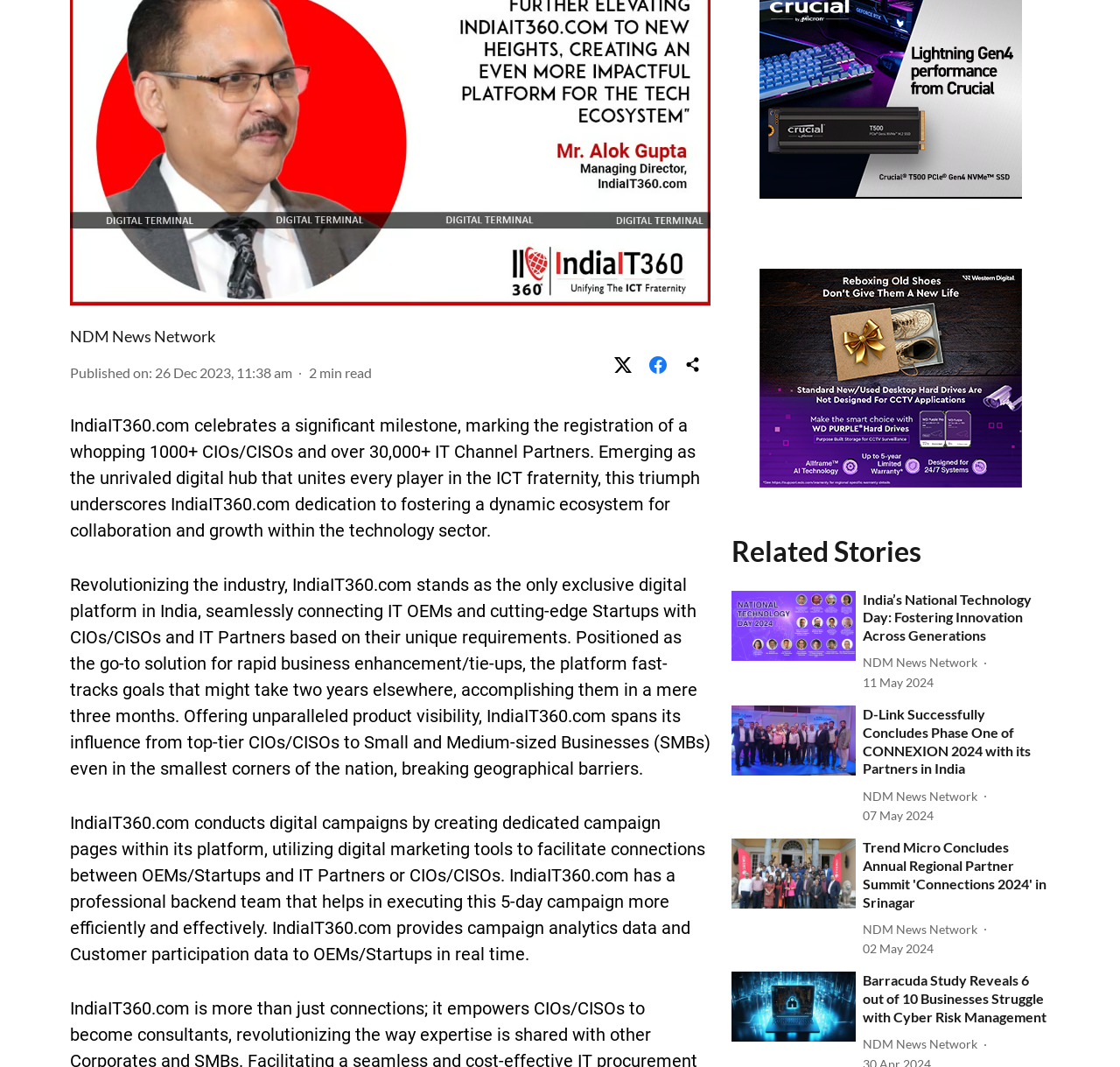Using the given element description, provide the bounding box coordinates (top-left x, top-left y, bottom-right x, bottom-right y) for the corresponding UI element in the screenshot: aria-label="fallback-hero-image"

[0.653, 0.786, 0.764, 0.852]